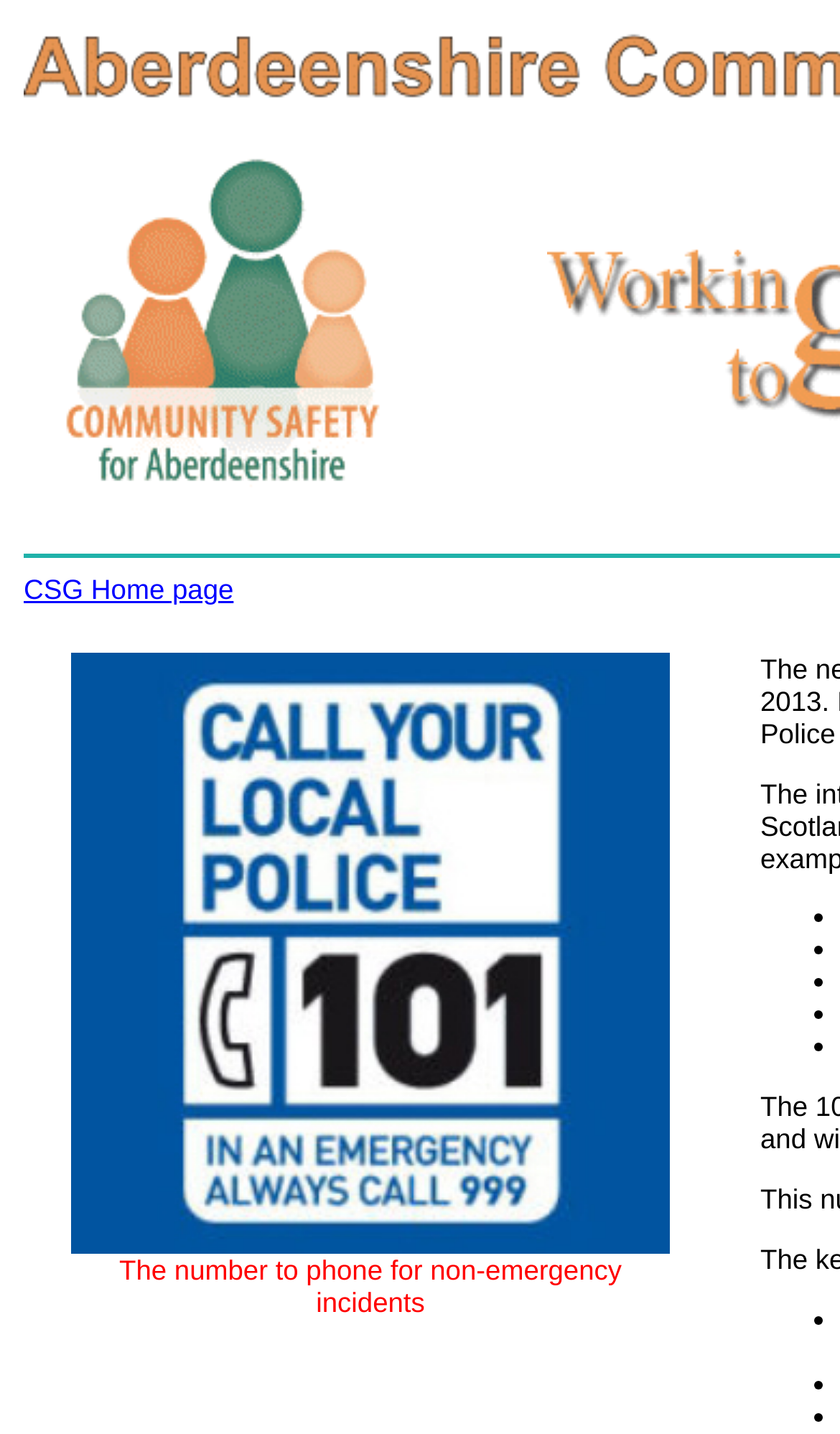Respond with a single word or phrase:
What is the phone number on the webpage?

non-emergency phone number